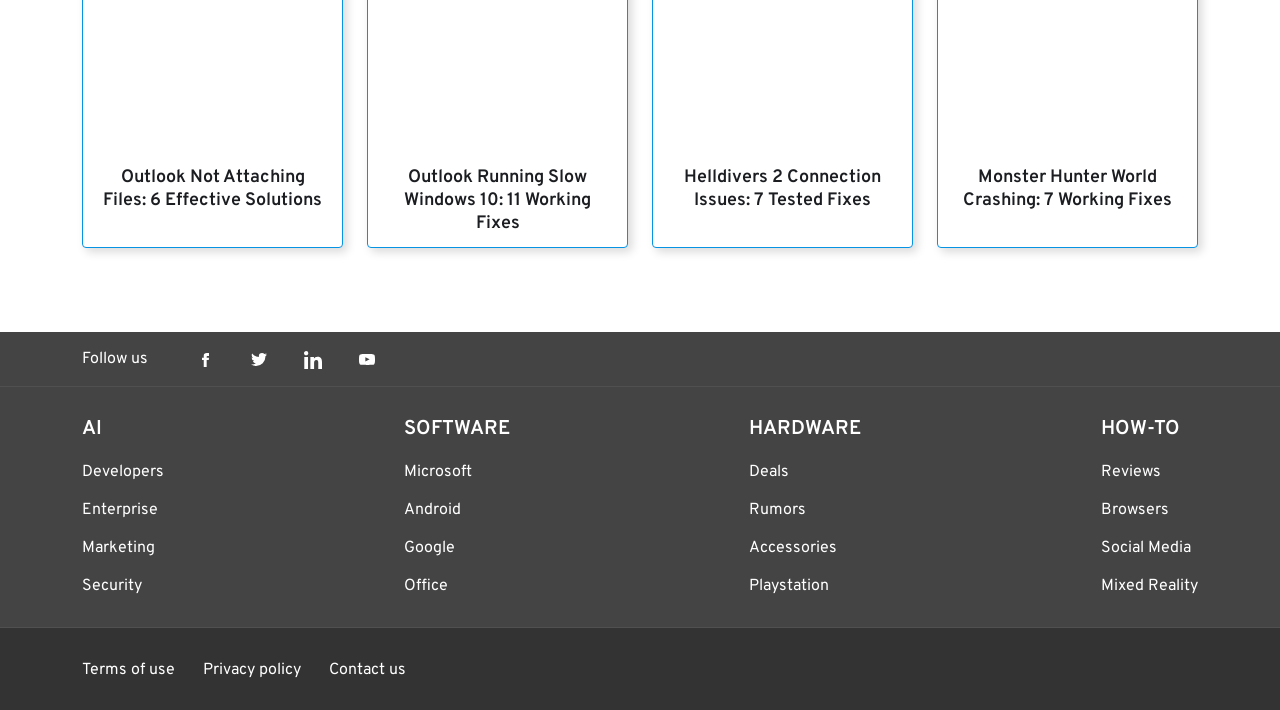What is the purpose of the separator at y-coordinate 0.544?
Using the visual information, answer the question in a single word or phrase.

Separate categories